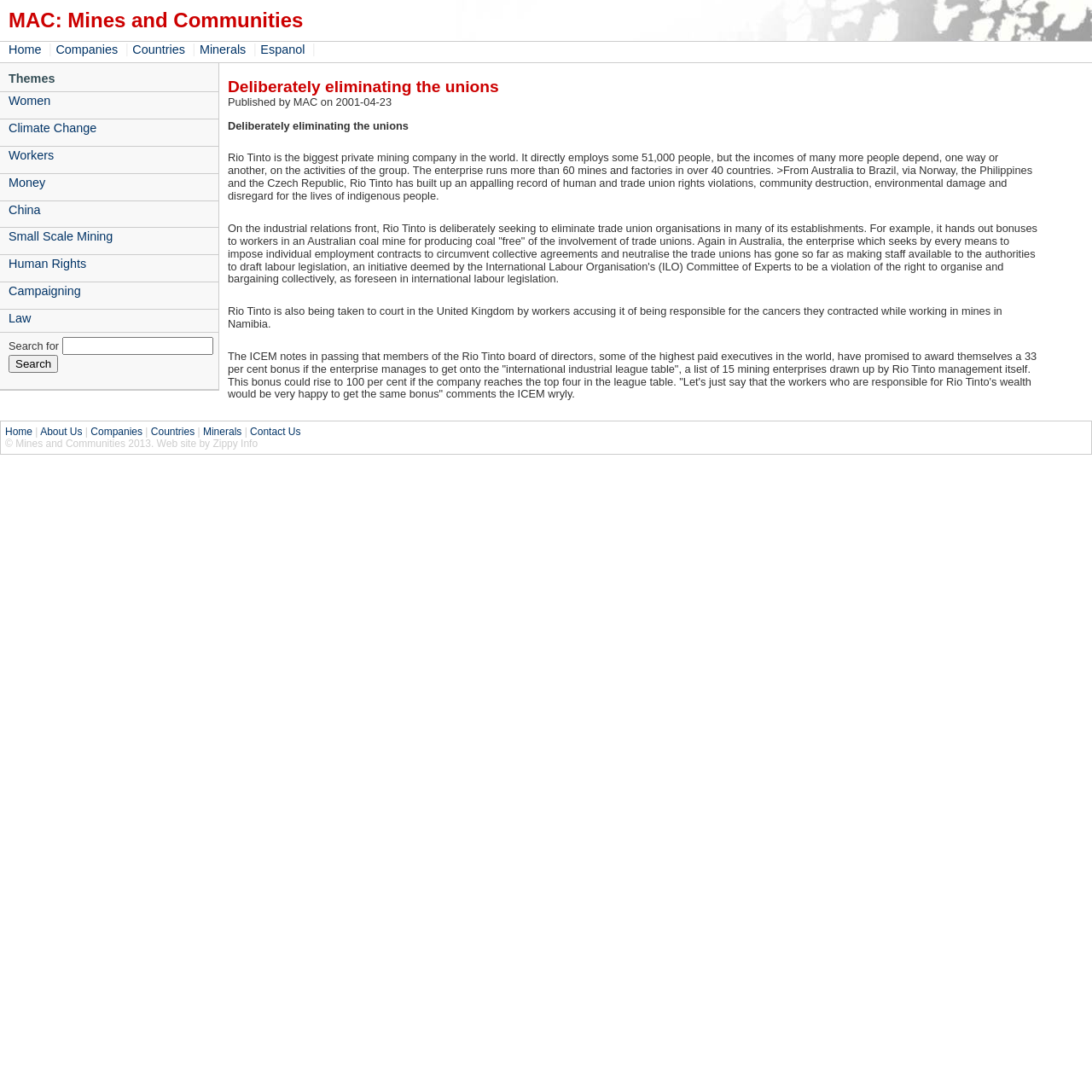Based on the image, please elaborate on the answer to the following question:
How many people are directly employed by Rio Tinto?

According to the article, Rio Tinto directly employs some 51,000 people, but the incomes of many more people depend on the activities of the group.